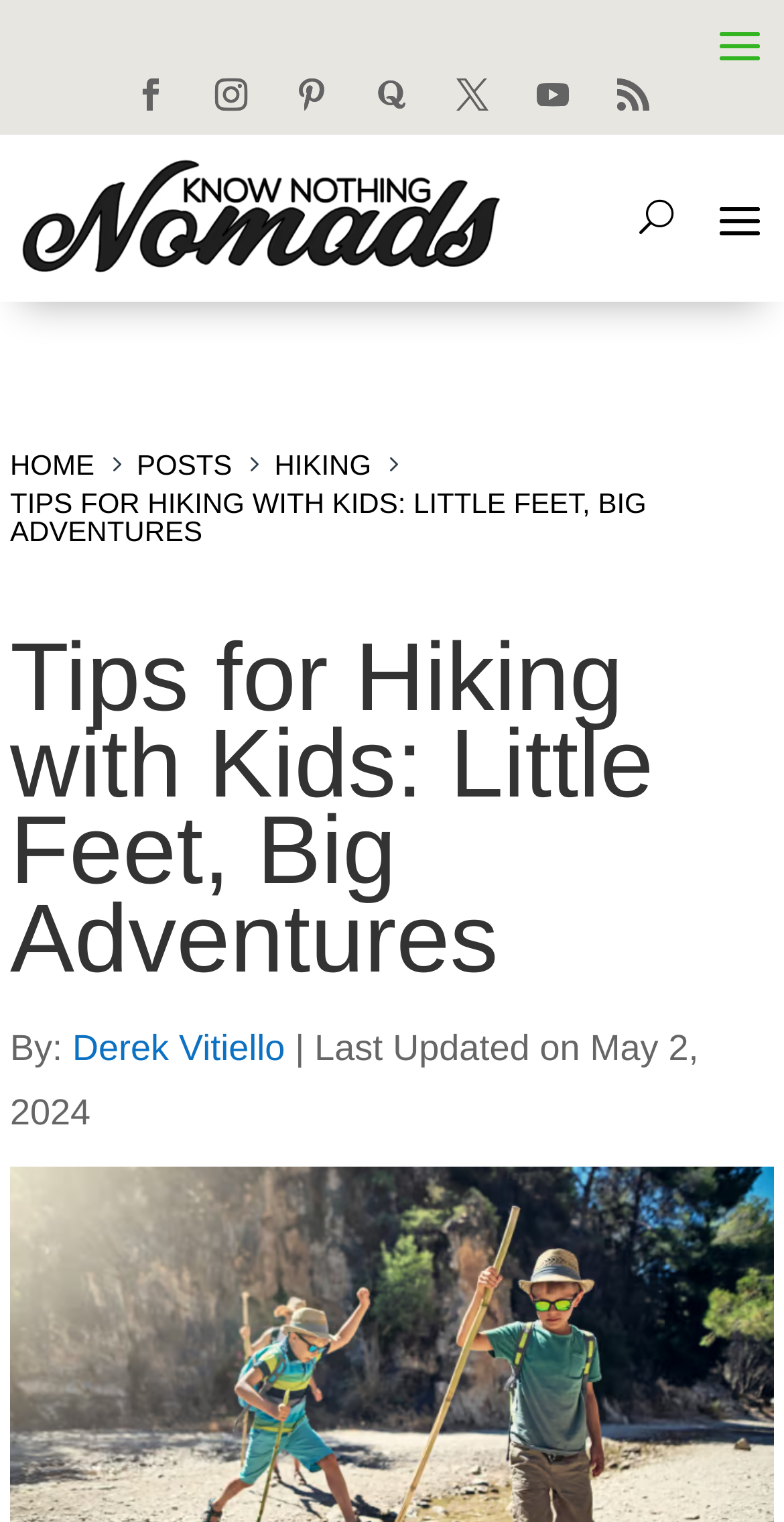Please look at the image and answer the question with a detailed explanation: Who is the author of the article?

I looked at the author information below the title of the article and found that the author is 'Derek Vitiello'.